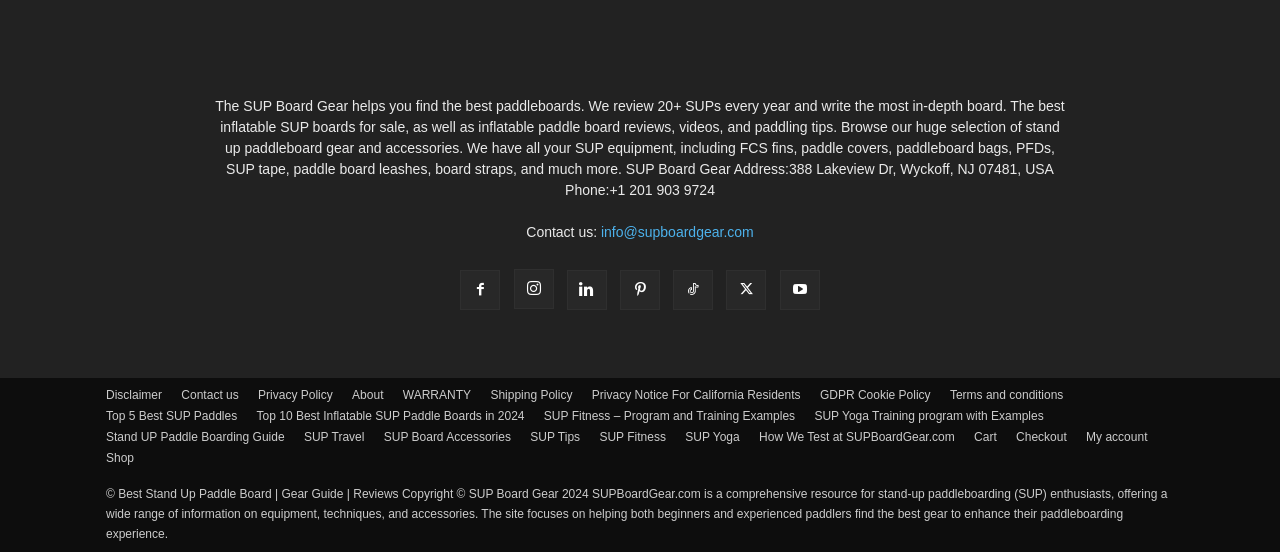What is the address of SUP Board Gear?
Please look at the screenshot and answer using one word or phrase.

388 Lakeview Dr, Wyckoff, NJ 07481, USA